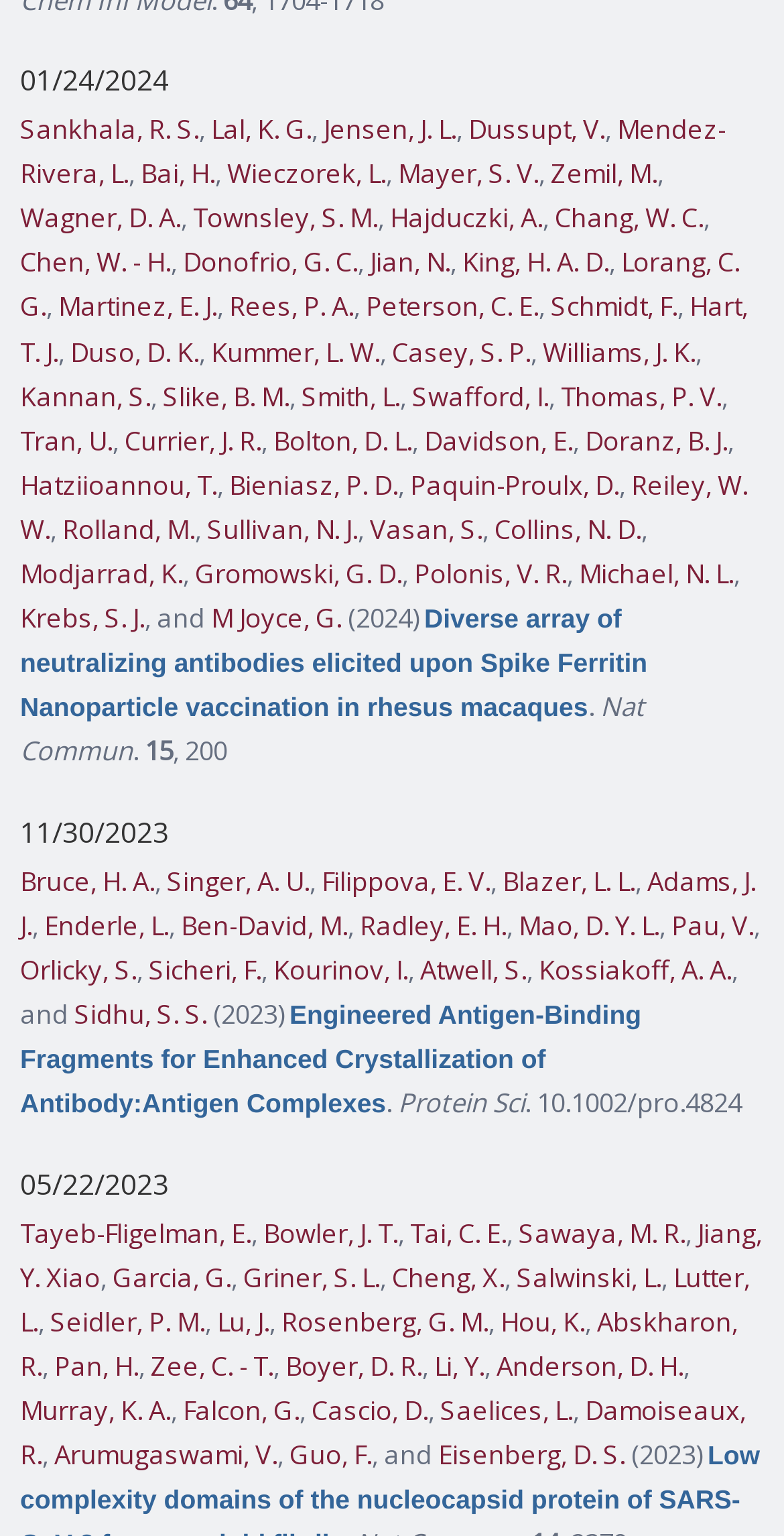Show the bounding box coordinates of the element that should be clicked to complete the task: "Click on the link 'Mendez-Rivera, L.'".

[0.026, 0.072, 0.926, 0.125]